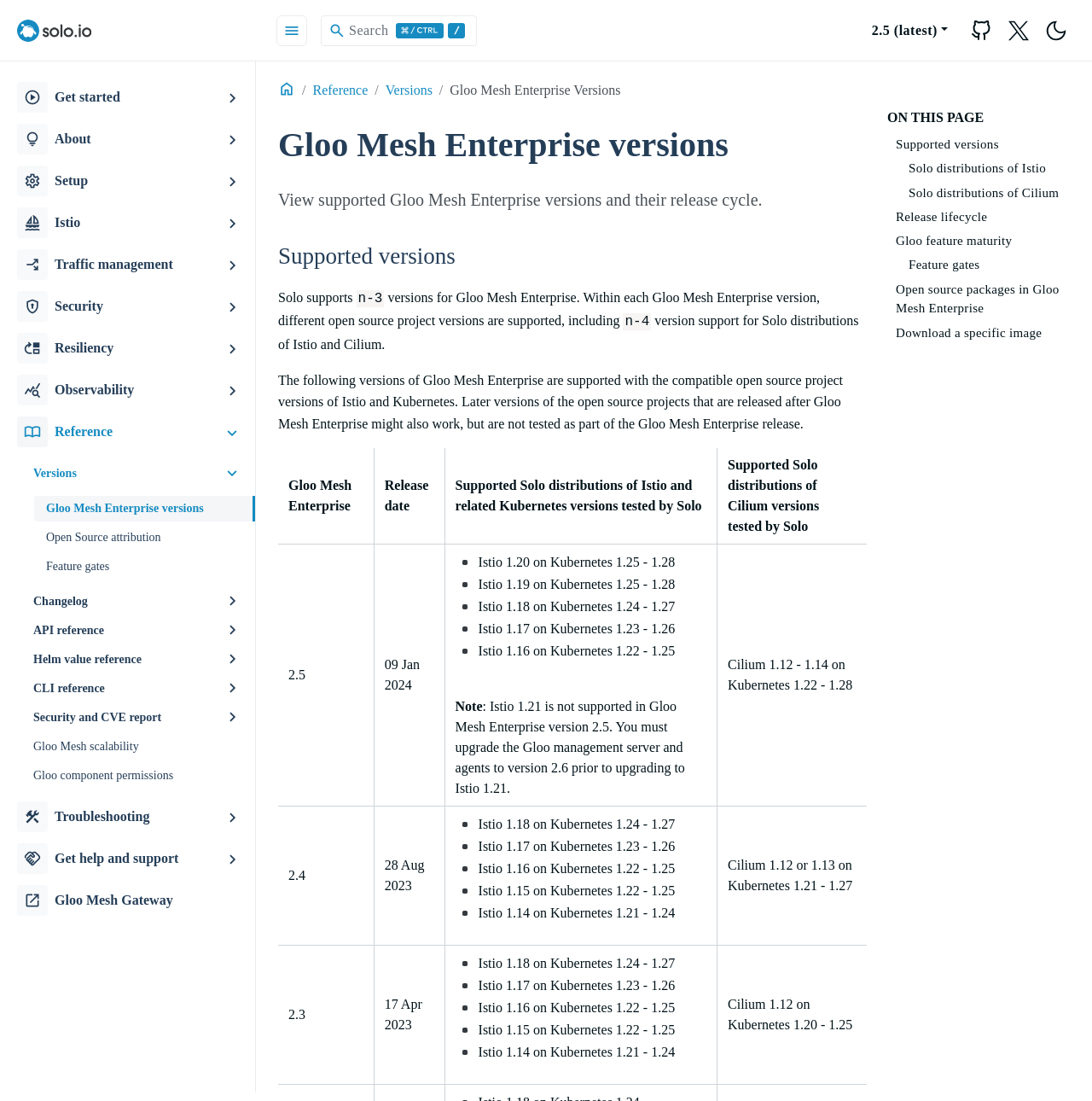What is the latest version of Gloo Mesh Enterprise?
Using the visual information, respond with a single word or phrase.

2.5